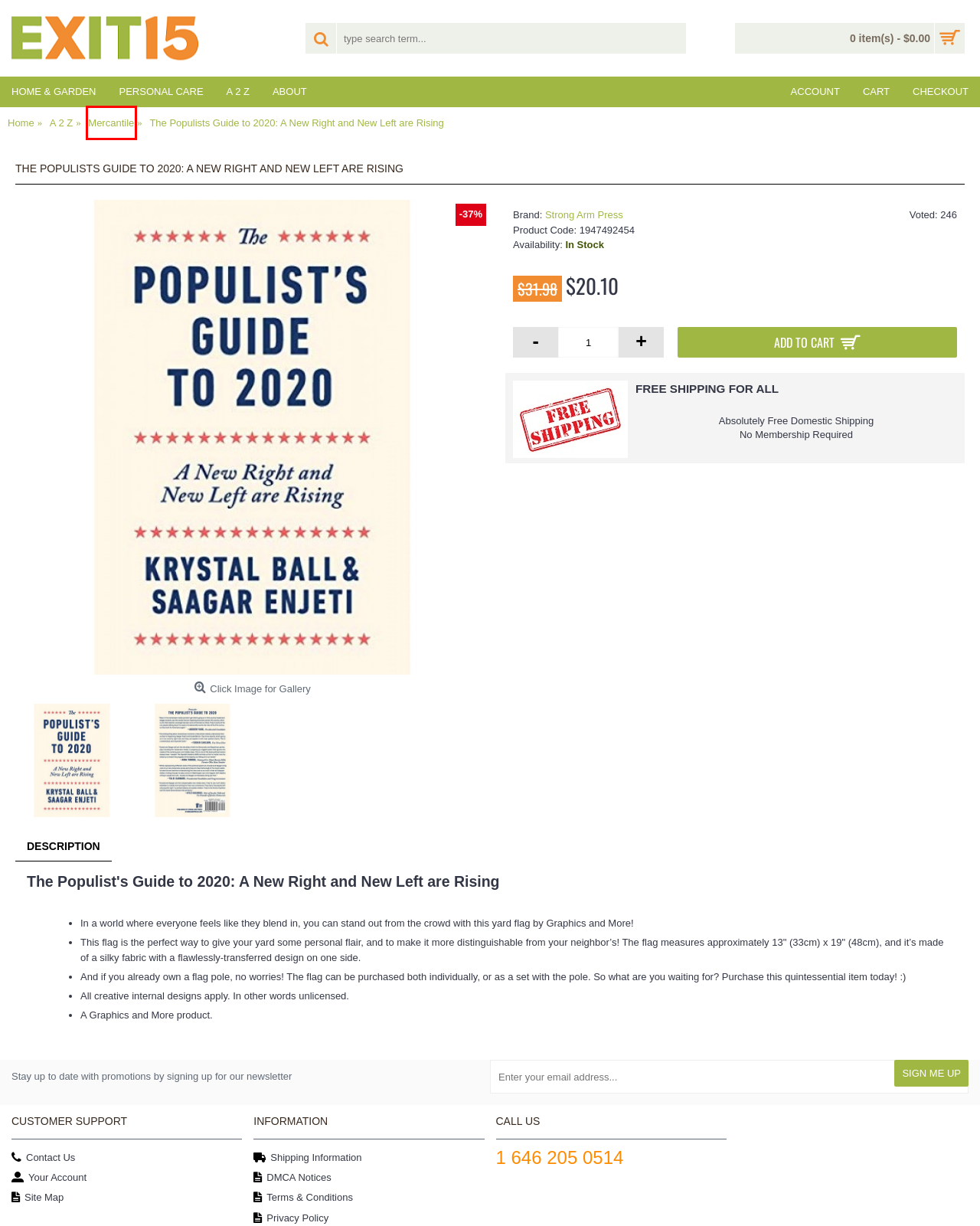Analyze the webpage screenshot with a red bounding box highlighting a UI element. Select the description that best matches the new webpage after clicking the highlighted element. Here are the options:
A. DMCA Notices
B. Shopping Cart
C. Site Map
D. Terms & Conditions
E. A 2 Z
F. Contact Us
G. Mercantile
H. Exit 15 Wellness Store

G